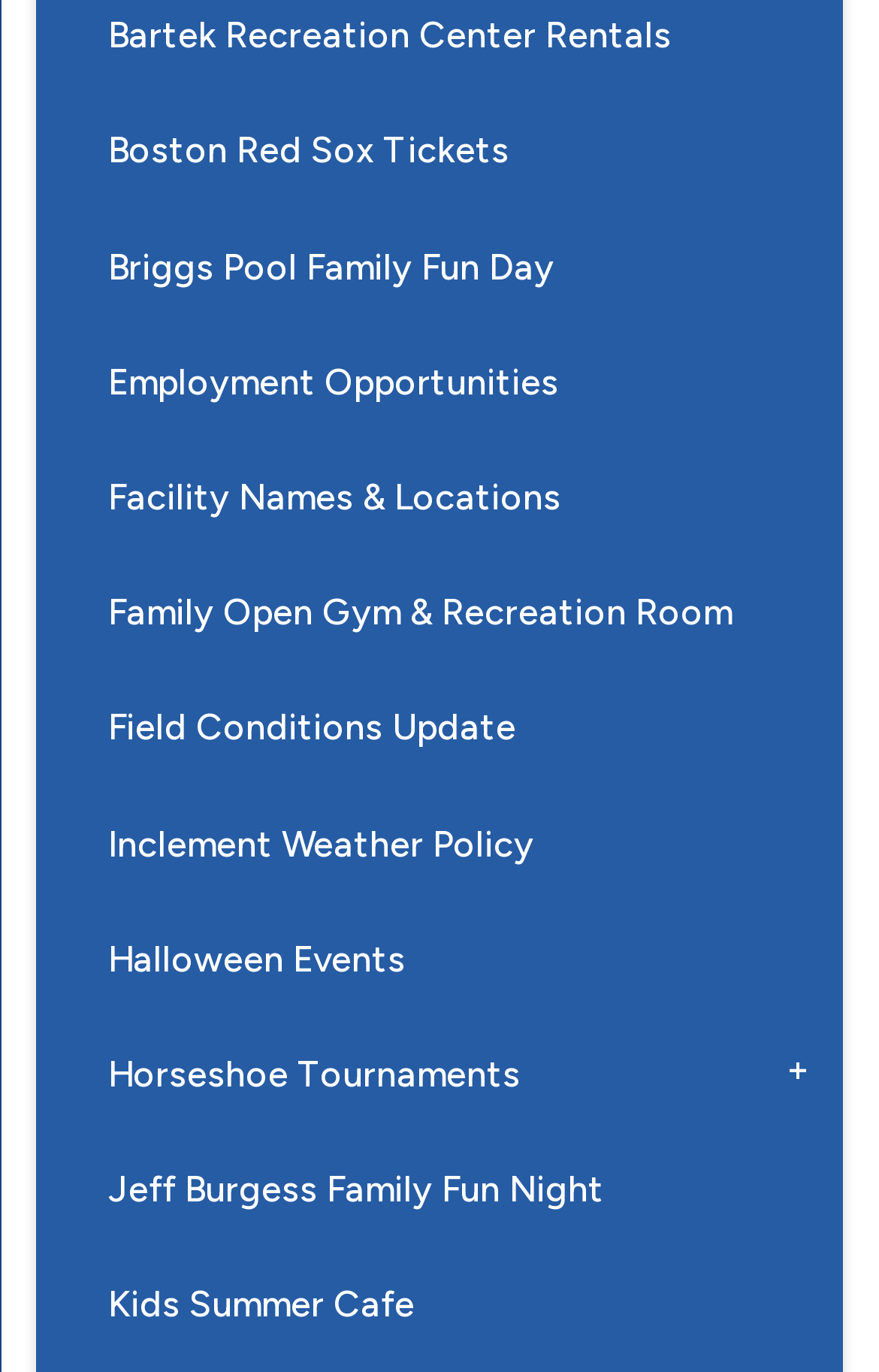Please answer the following question using a single word or phrase: 
What is the first menu item?

Boston Red Sox Tickets